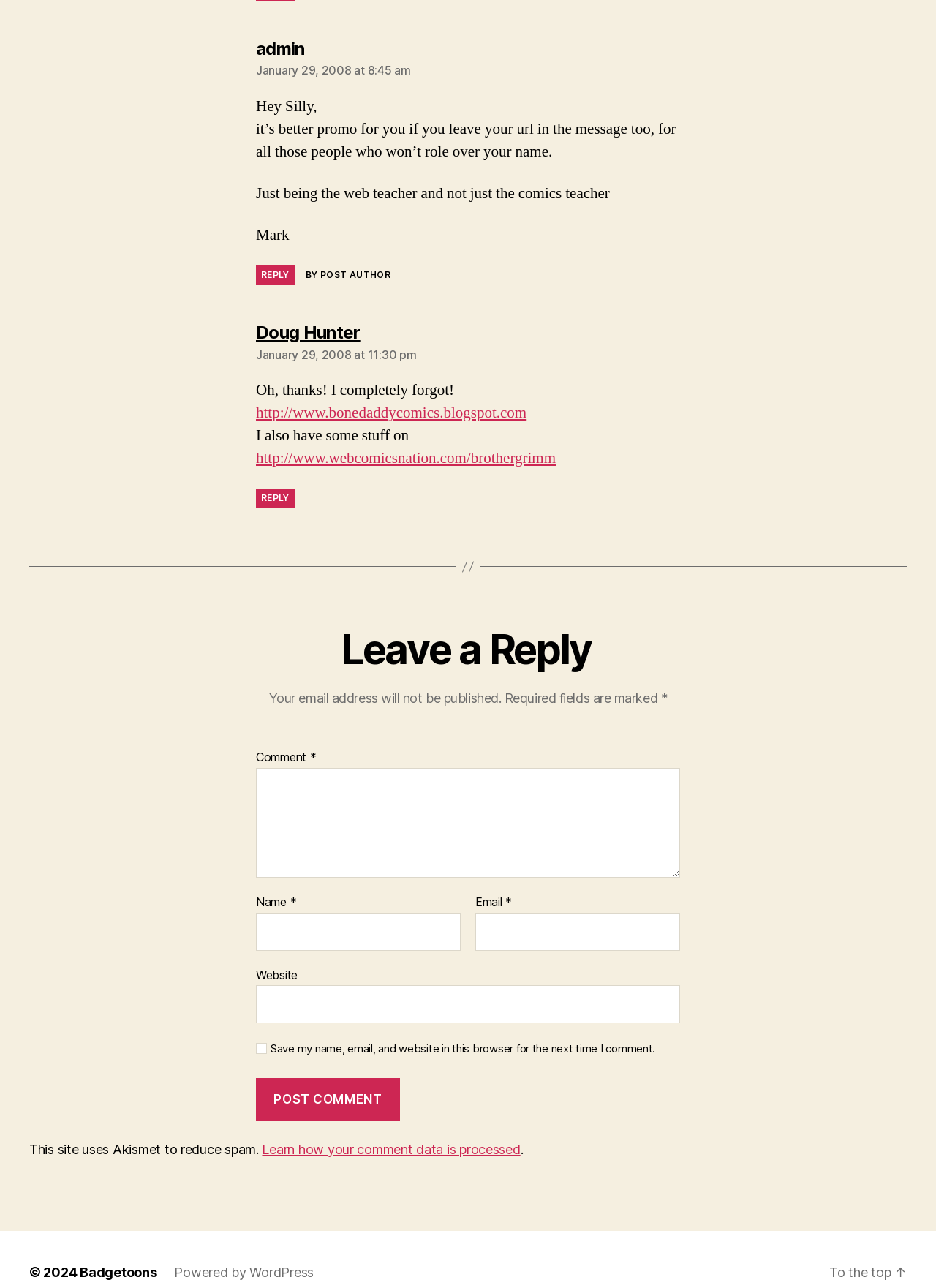Given the content of the image, can you provide a detailed answer to the question?
What is the name of the website's platform?

I looked at the footer section of the webpage and found a link to 'Powered by WordPress', which indicates that the website is built on the WordPress platform.